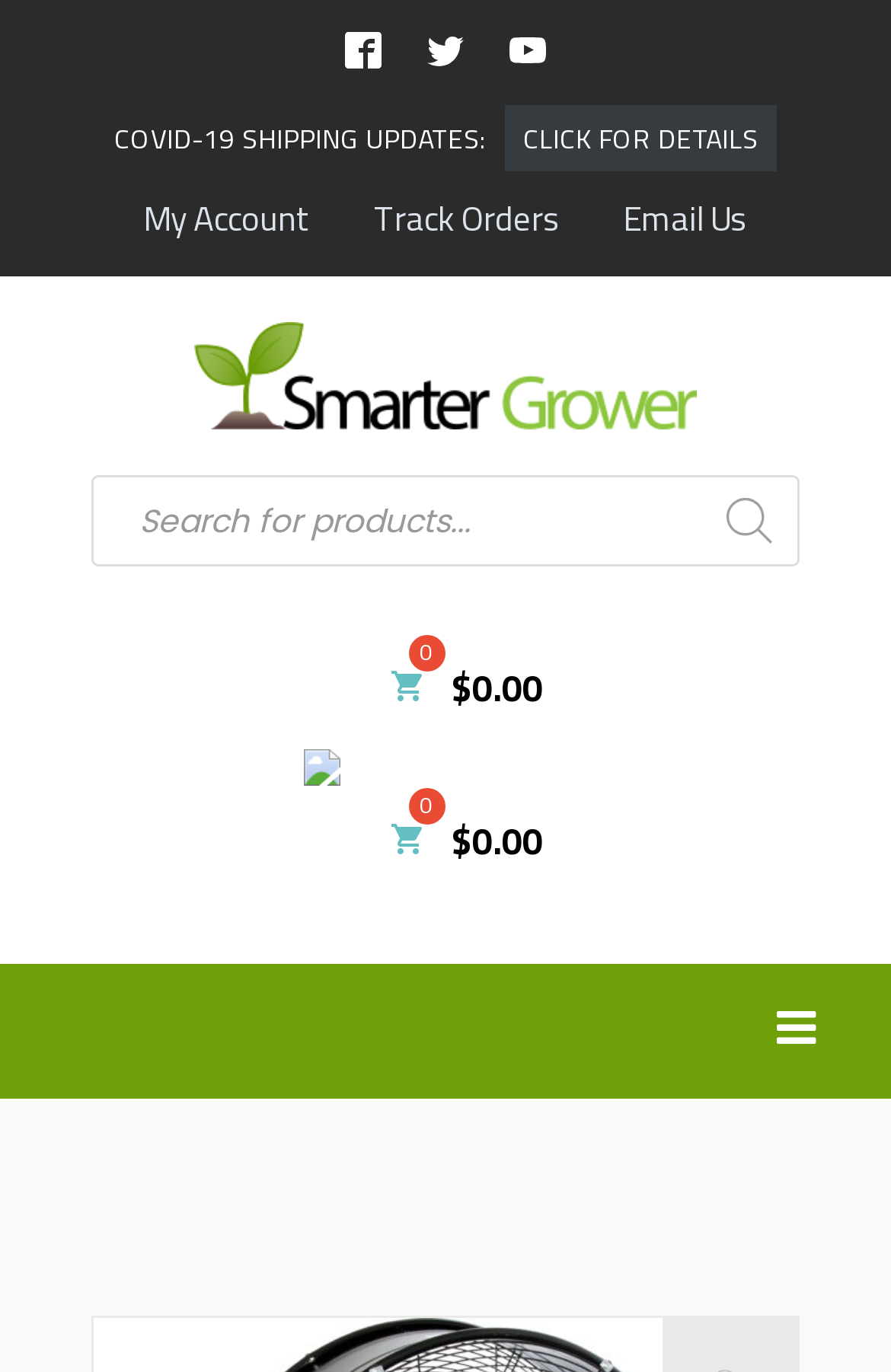Provide a brief response using a word or short phrase to this question:
What is the current total cost?

$0.00